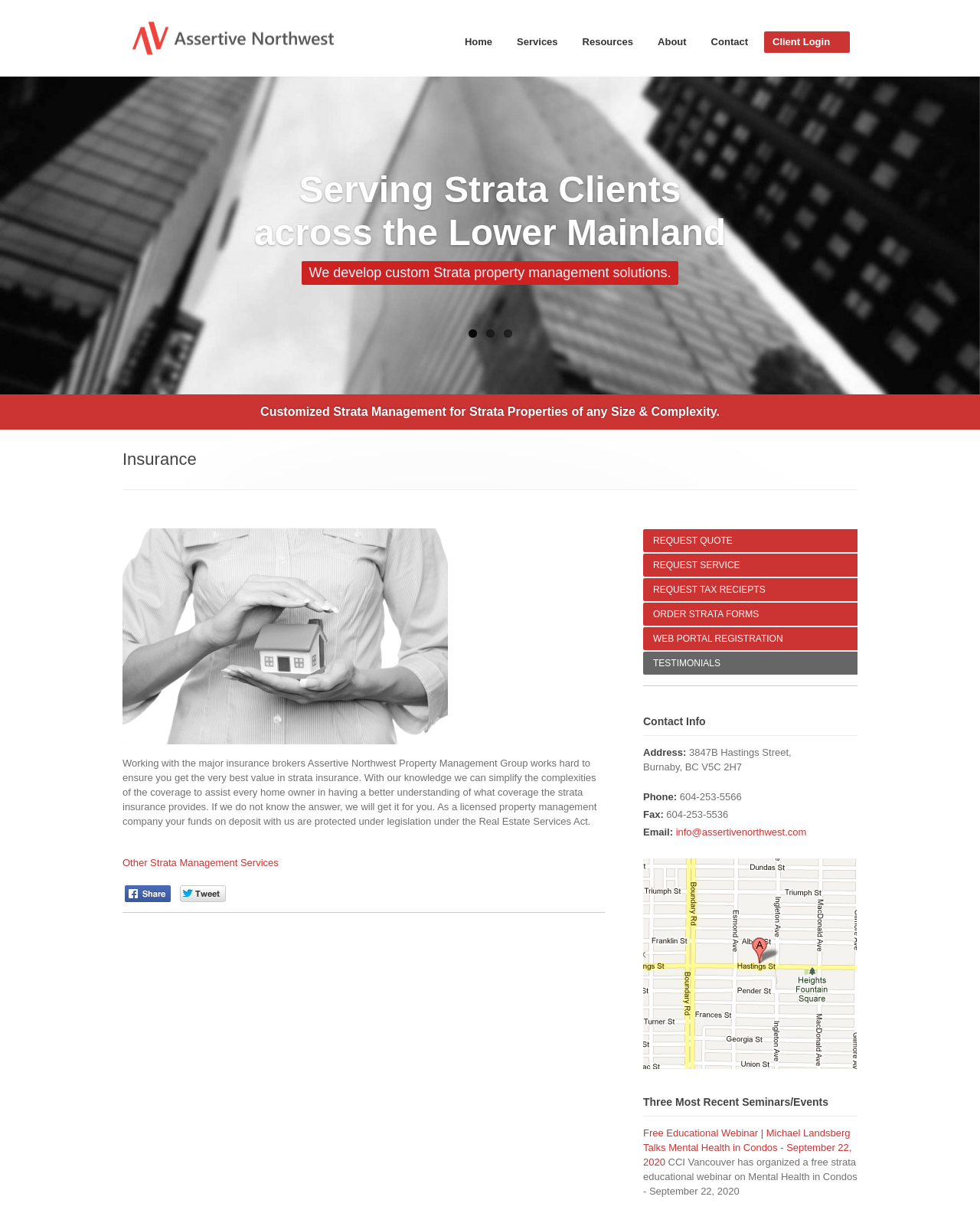Find the bounding box of the element with the following description: "REQUEST TAX RECIEPTS". The coordinates must be four float numbers between 0 and 1, formatted as [left, top, right, bottom].

[0.656, 0.477, 0.911, 0.496]